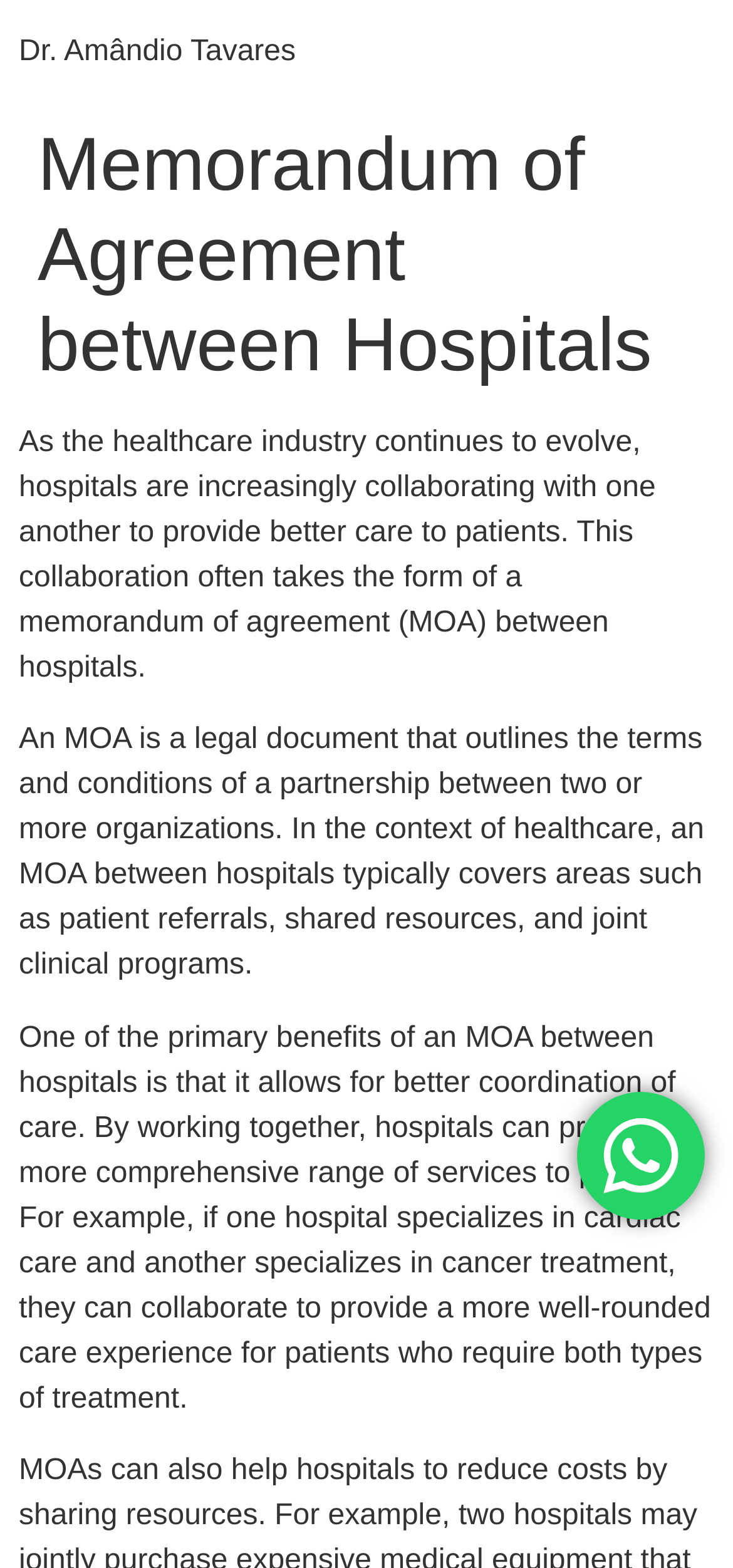Examine the screenshot and answer the question in as much detail as possible: What is the purpose of a Memorandum of Agreement between hospitals?

According to the static text element on the webpage, one of the primary benefits of an MOA between hospitals is that it allows for better coordination of care, enabling hospitals to provide a more comprehensive range of services to patients.